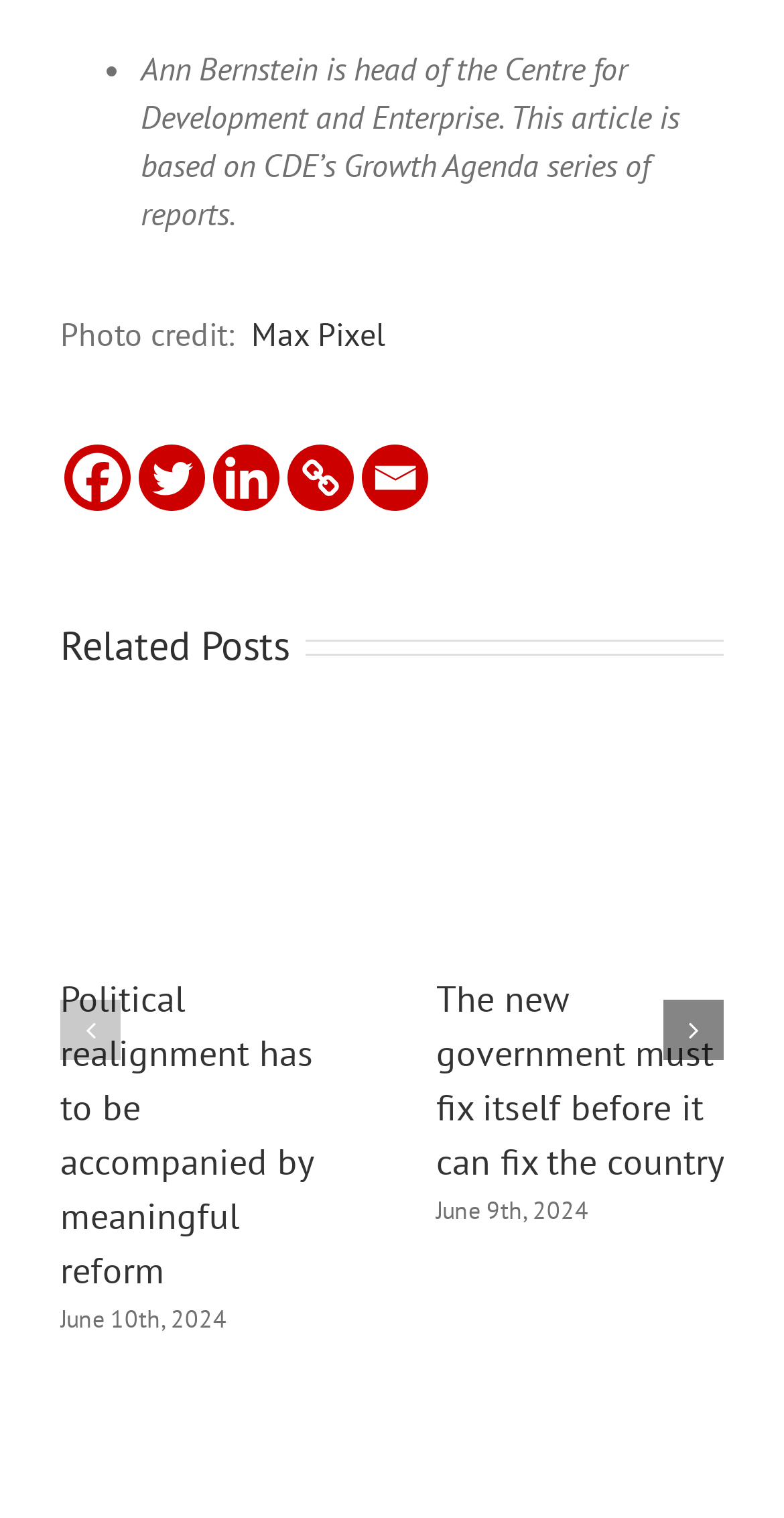Find the bounding box coordinates of the clickable element required to execute the following instruction: "Go to the next slide". Provide the coordinates as four float numbers between 0 and 1, i.e., [left, top, right, bottom].

[0.846, 0.659, 0.923, 0.699]